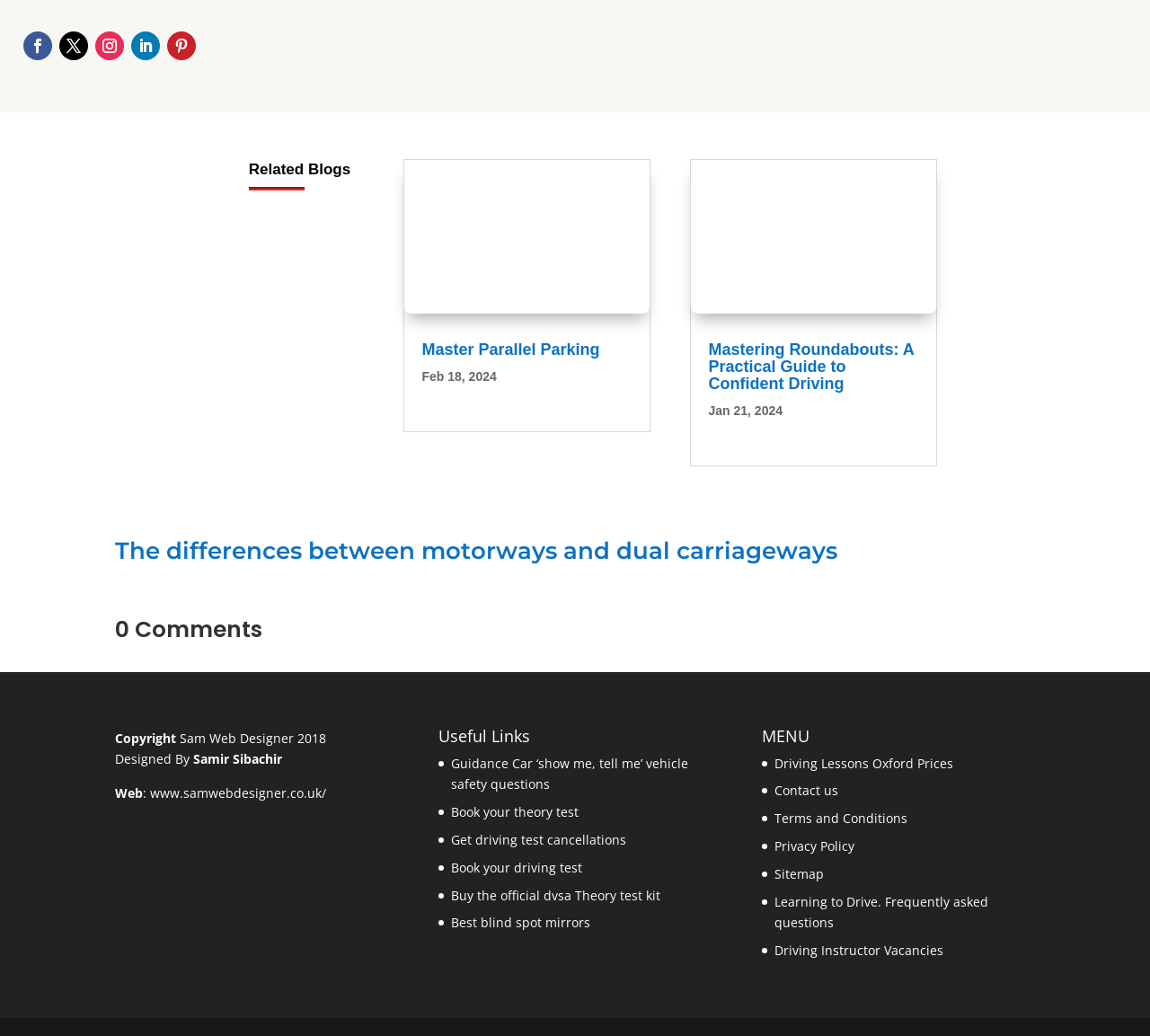Determine the bounding box for the described HTML element: "Follow". Ensure the coordinates are four float numbers between 0 and 1 in the format [left, top, right, bottom].

[0.082, 0.031, 0.107, 0.058]